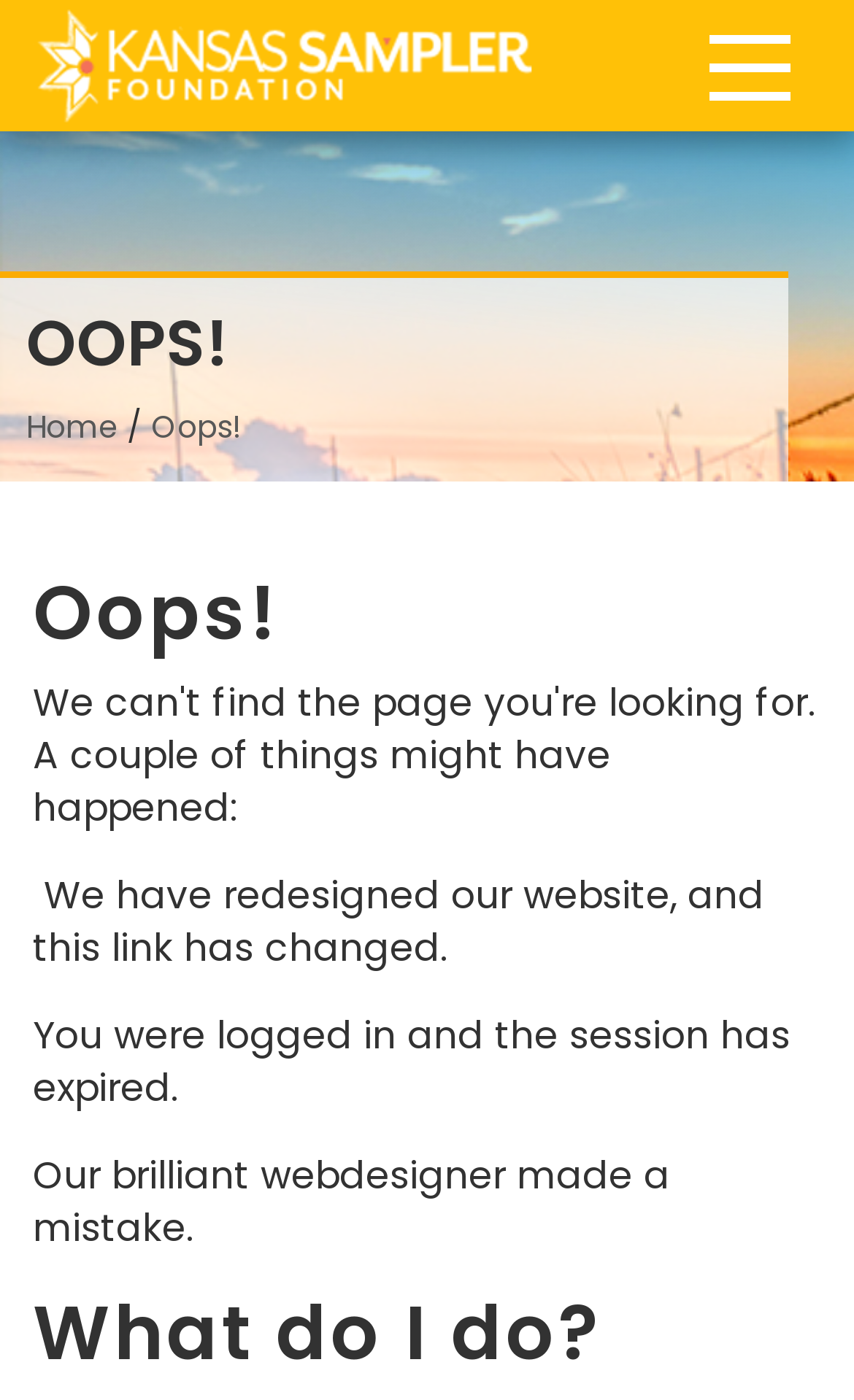Using the information shown in the image, answer the question with as much detail as possible: What should the user do next?

The heading 'What do I do?' suggests that the user needs to take some action to resolve the issue, and the subsequent text will provide instructions on what to do next.